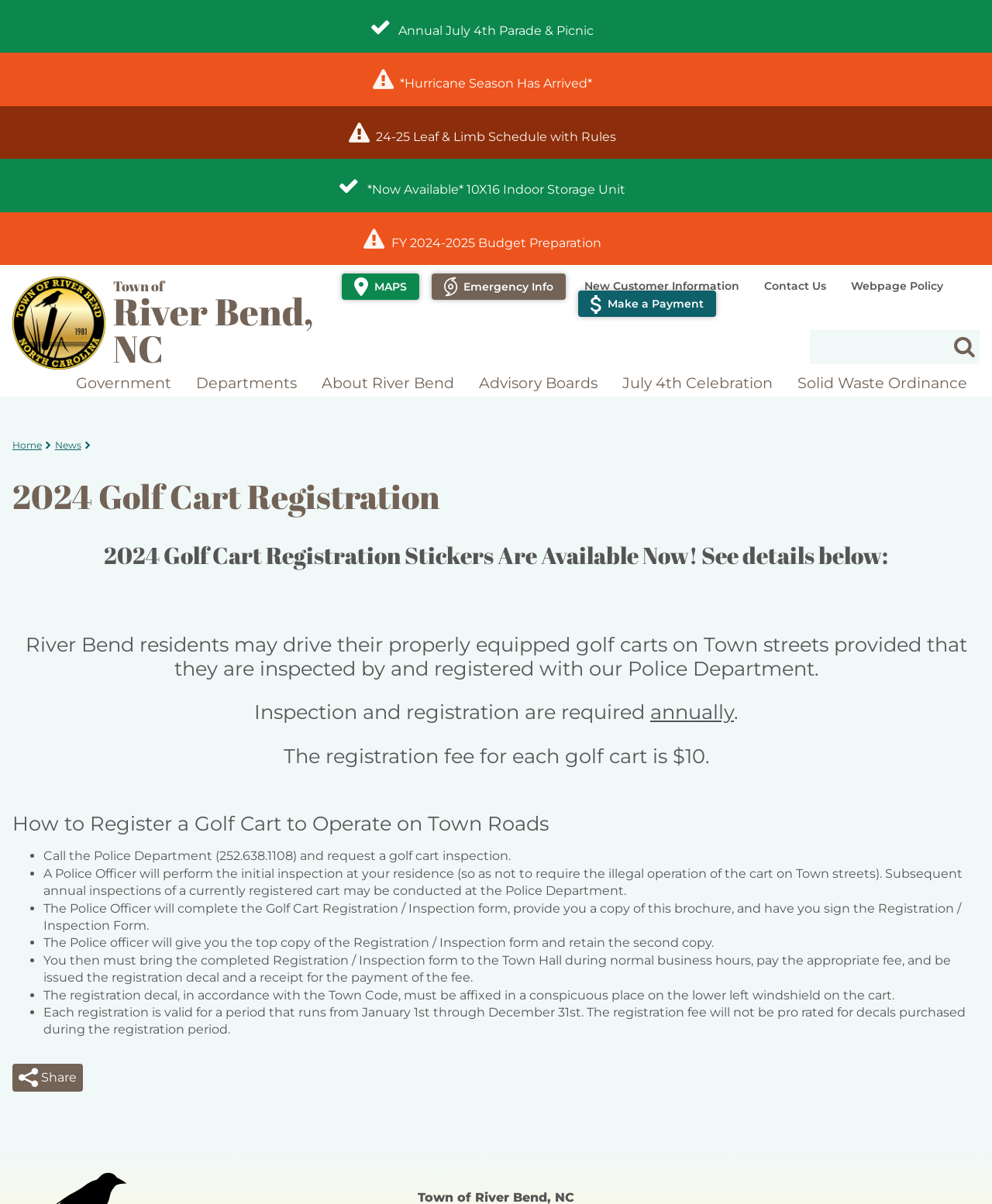Answer the question in a single word or phrase:
What is the purpose of the golf cart registration?

To operate on Town streets